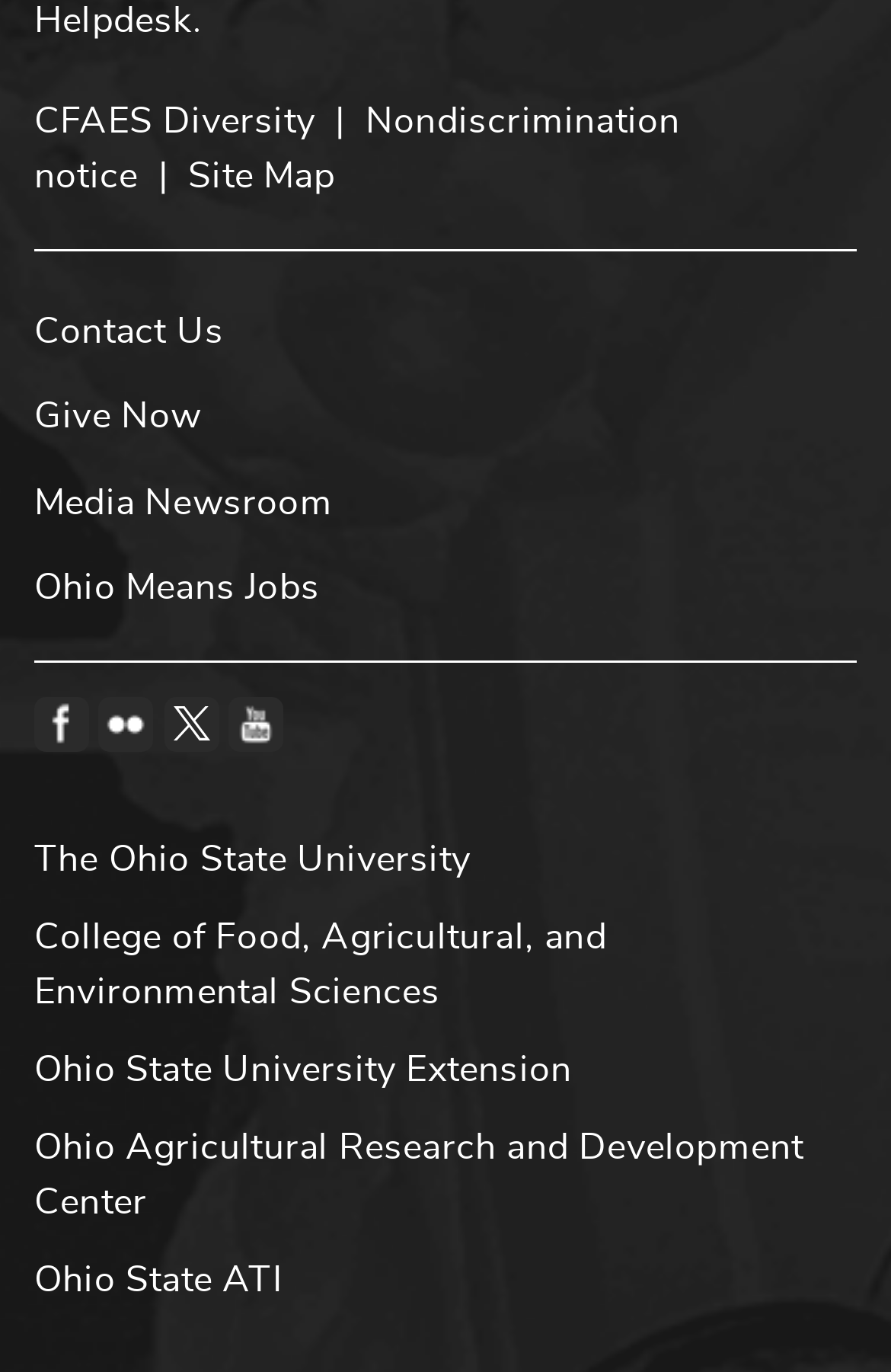Find the coordinates for the bounding box of the element with this description: "The Ohio State University".

[0.038, 0.598, 0.962, 0.654]